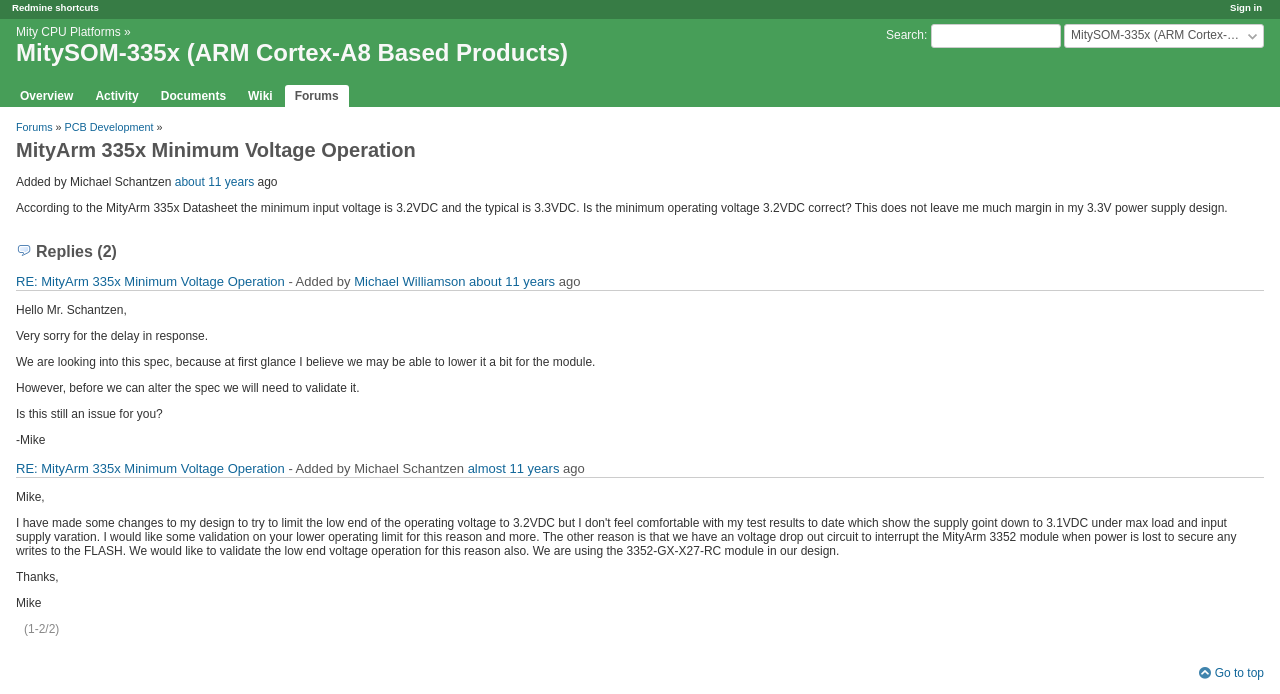Generate a comprehensive description of the contents of the webpage.

This webpage appears to be a forum or discussion page within a project management tool called Redmine. At the top right corner, there are links to "Sign in", "Redmine shortcuts", and "Search", along with a search textbox. Below these links, there is a heading that reads "Mity CPU Platforms » MitySOM-335x (ARM Cortex-A8 Based Products)".

On the left side of the page, there are several links to different sections, including "Overview", "Activity", "Documents", "Wiki", and "Forums". Below these links, there is a link to "PCB Development" with a "»" symbol preceding it.

The main content of the page is a discussion thread about "MityArm 335x Minimum Voltage Operation". The thread starts with a question about the minimum operating voltage of the MityArm 335x, and there are two replies to this question. Each reply includes the name of the person who replied, the date they replied, and their response. The replies are from Michael Williamson and Michael Schantzen.

Throughout the page, there are several static text elements that provide additional information, such as the number of replies to the thread and the date range of the replies. At the very bottom of the page, there is a link to "Go to top" and an iframe that takes up a significant portion of the page.